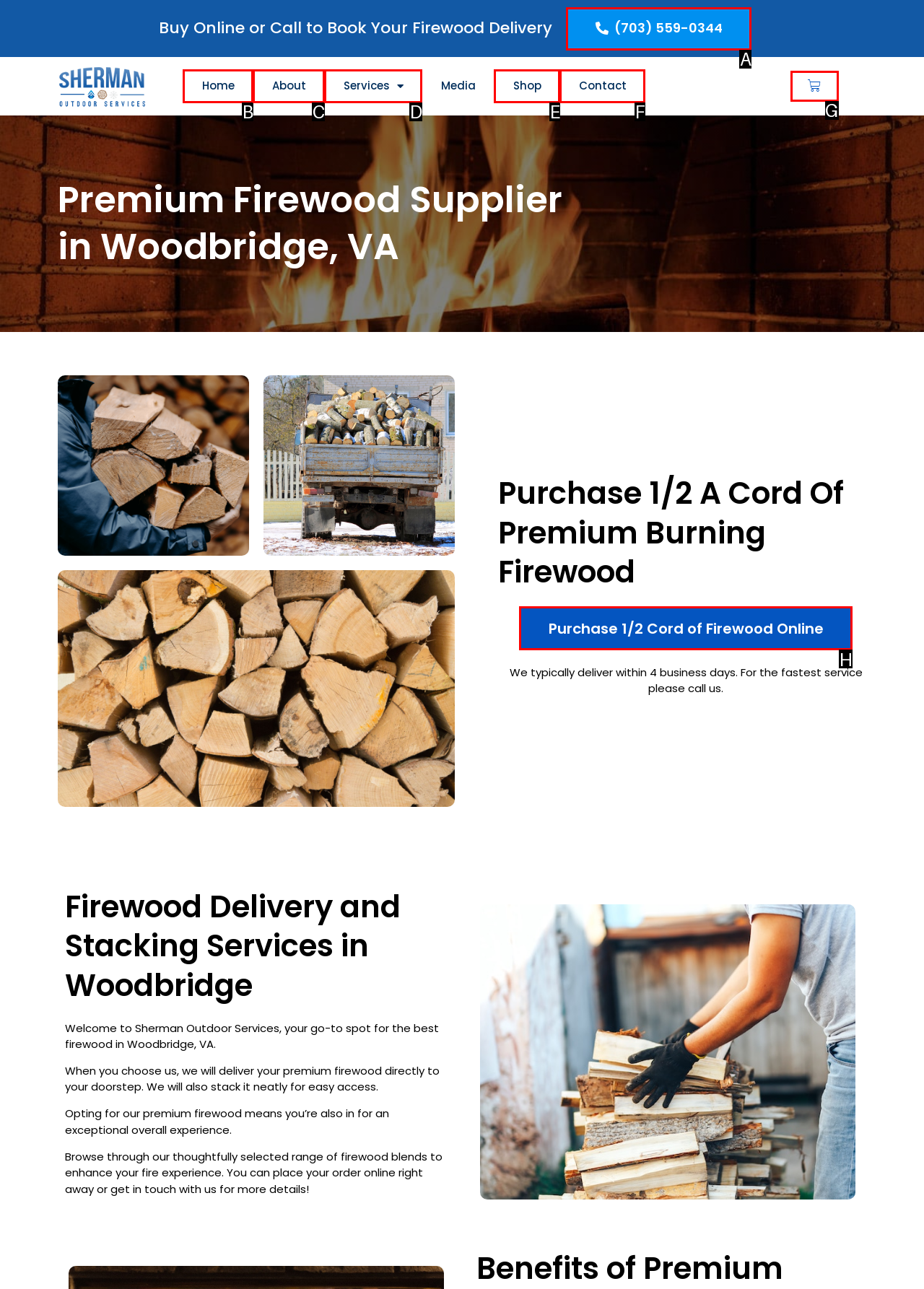Select the appropriate option that fits: (703) 559-0344
Reply with the letter of the correct choice.

A